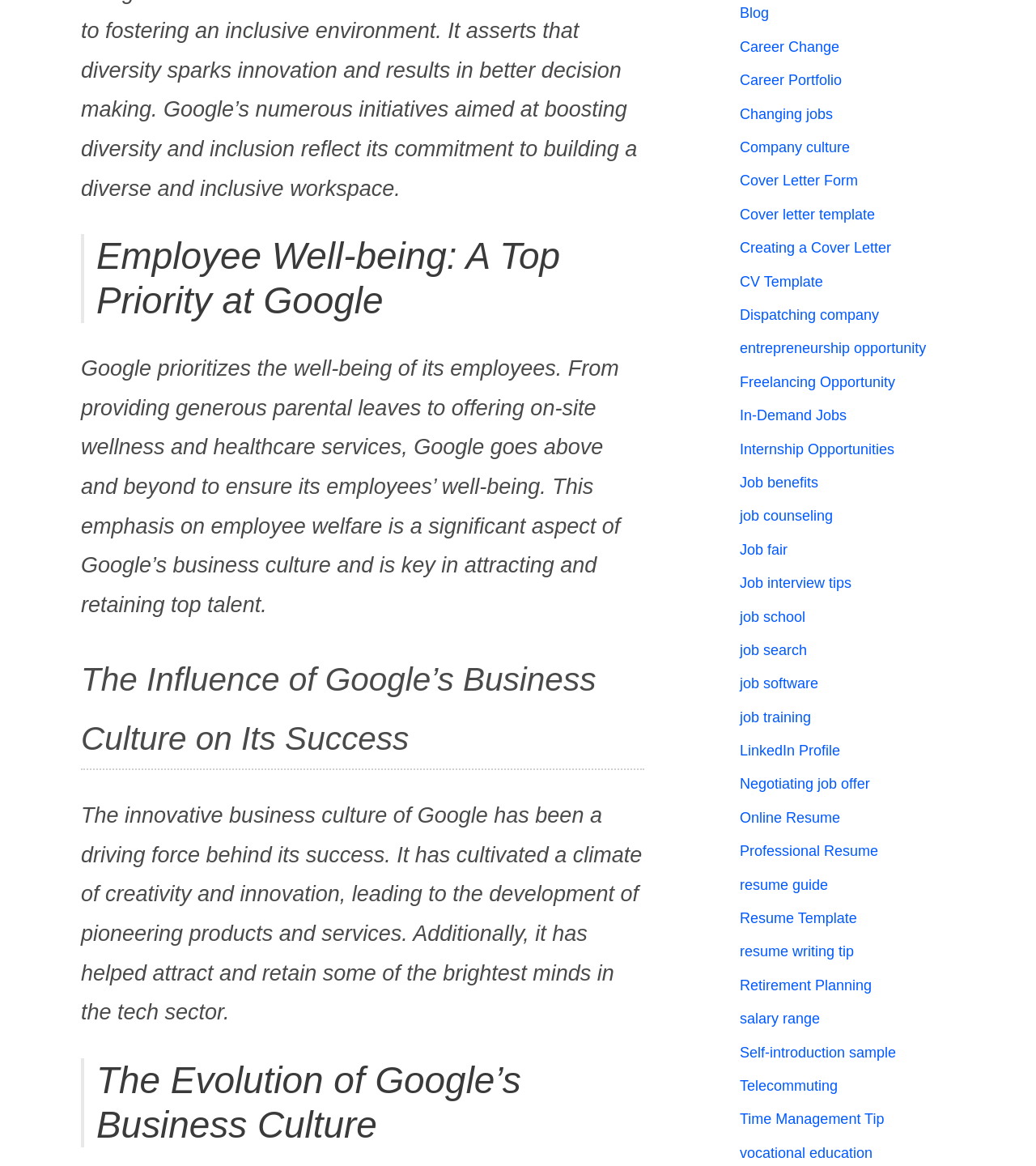What is the third heading on the webpage about?
Please provide a comprehensive answer based on the contents of the image.

The third heading on the webpage is 'The Evolution of Google's Business Culture', which implies that this section is about the changes and developments in Google's business culture over time.